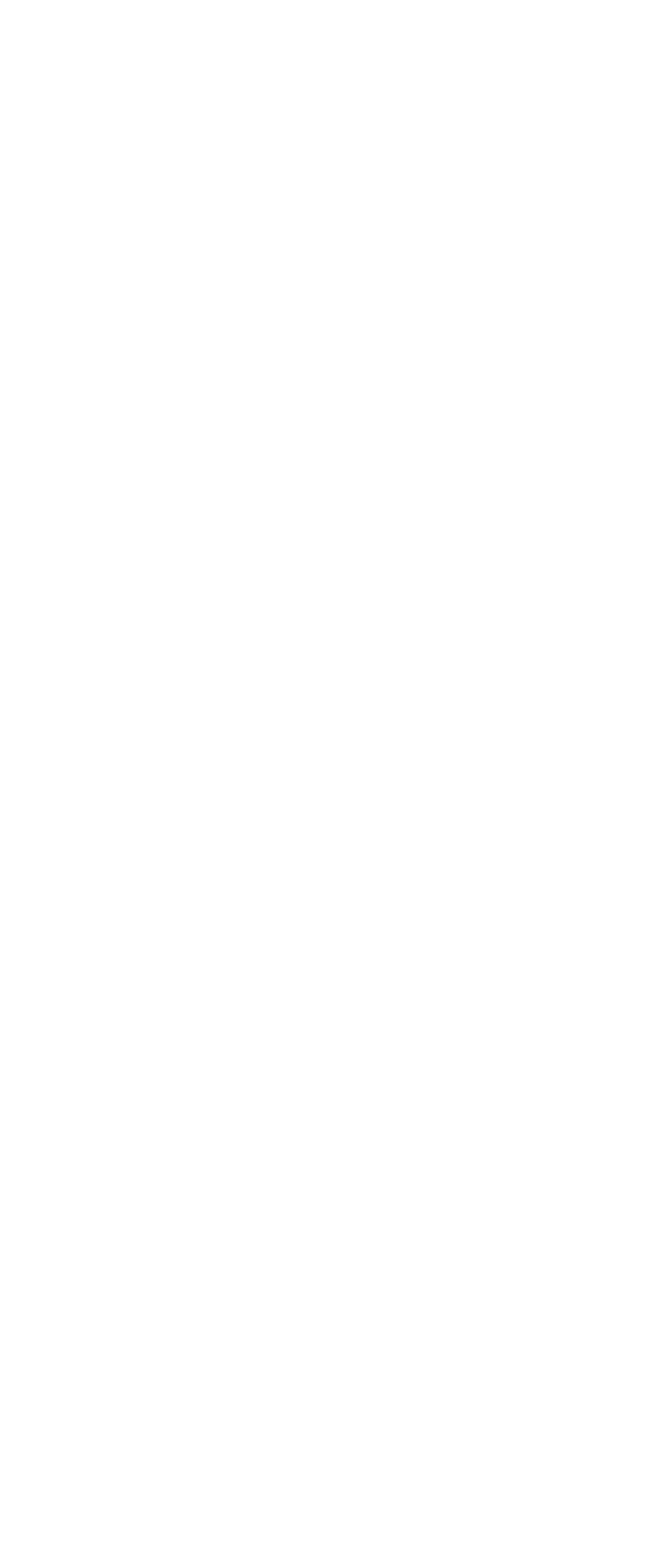What is the language selection option?
Could you give a comprehensive explanation in response to this question?

I noticed a button at the bottom of the webpage that allows users to select their language, and the default option is English.